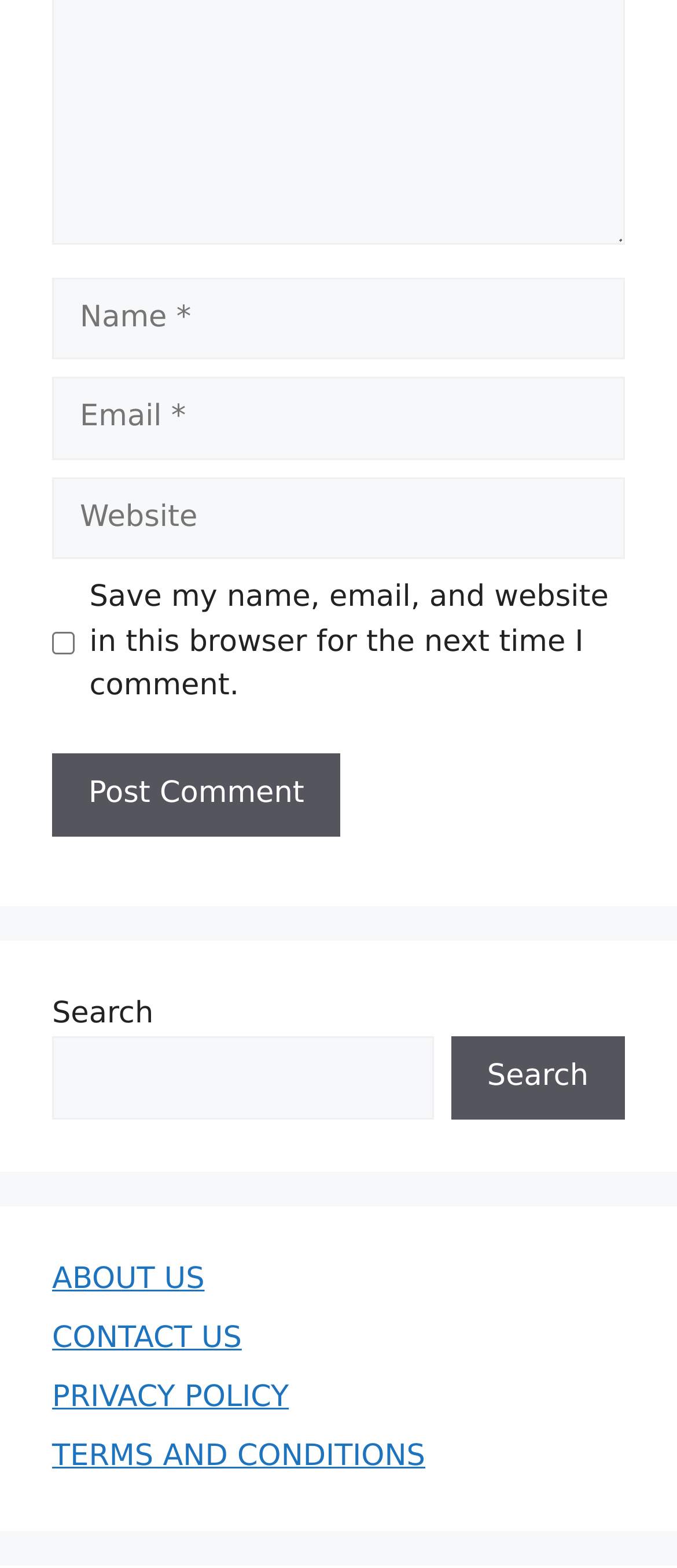Find the bounding box coordinates of the element I should click to carry out the following instruction: "Post a comment".

[0.077, 0.481, 0.503, 0.533]